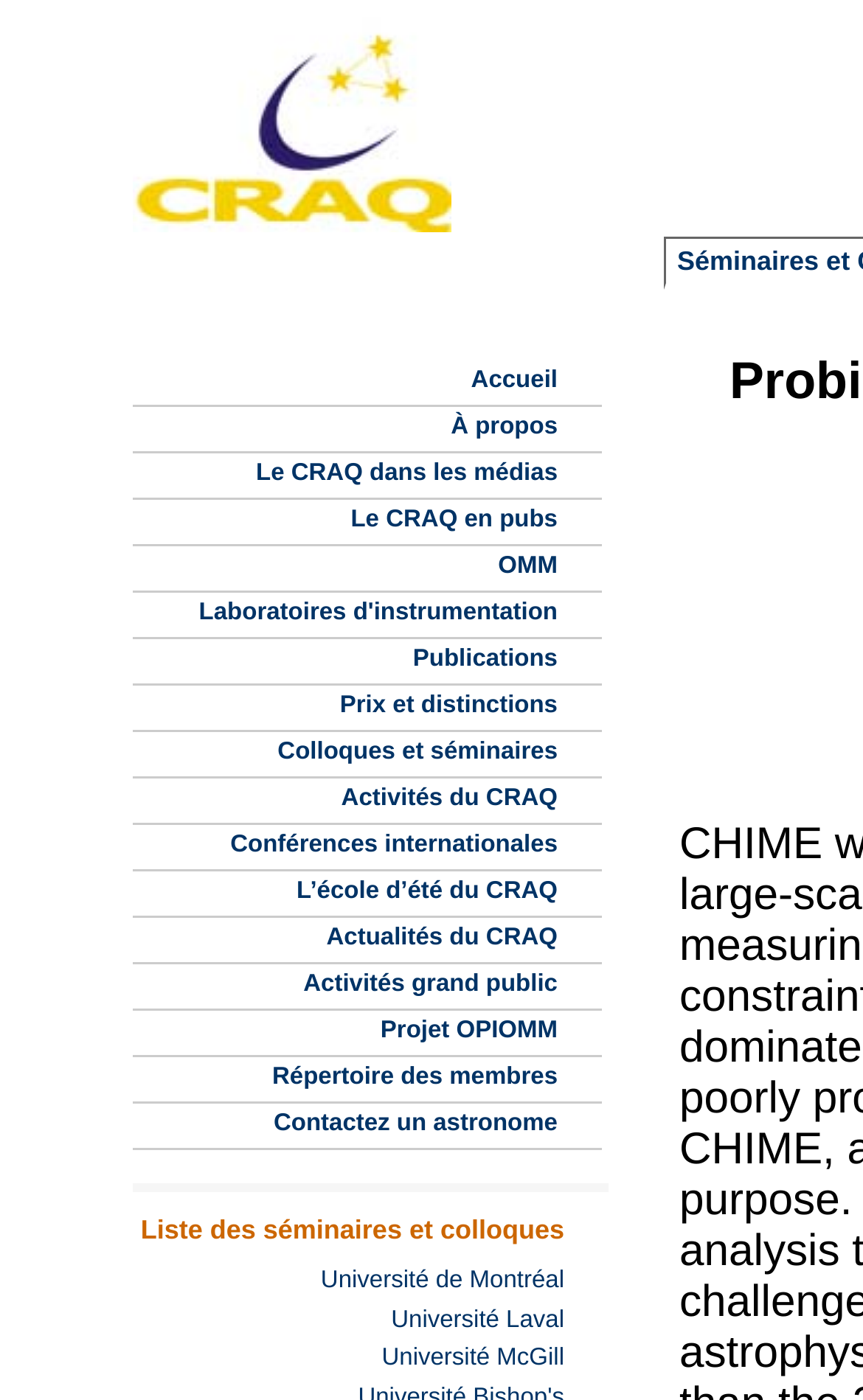Indicate the bounding box coordinates of the element that needs to be clicked to satisfy the following instruction: "access the Colloques et séminaires page". The coordinates should be four float numbers between 0 and 1, i.e., [left, top, right, bottom].

[0.154, 0.528, 0.646, 0.547]